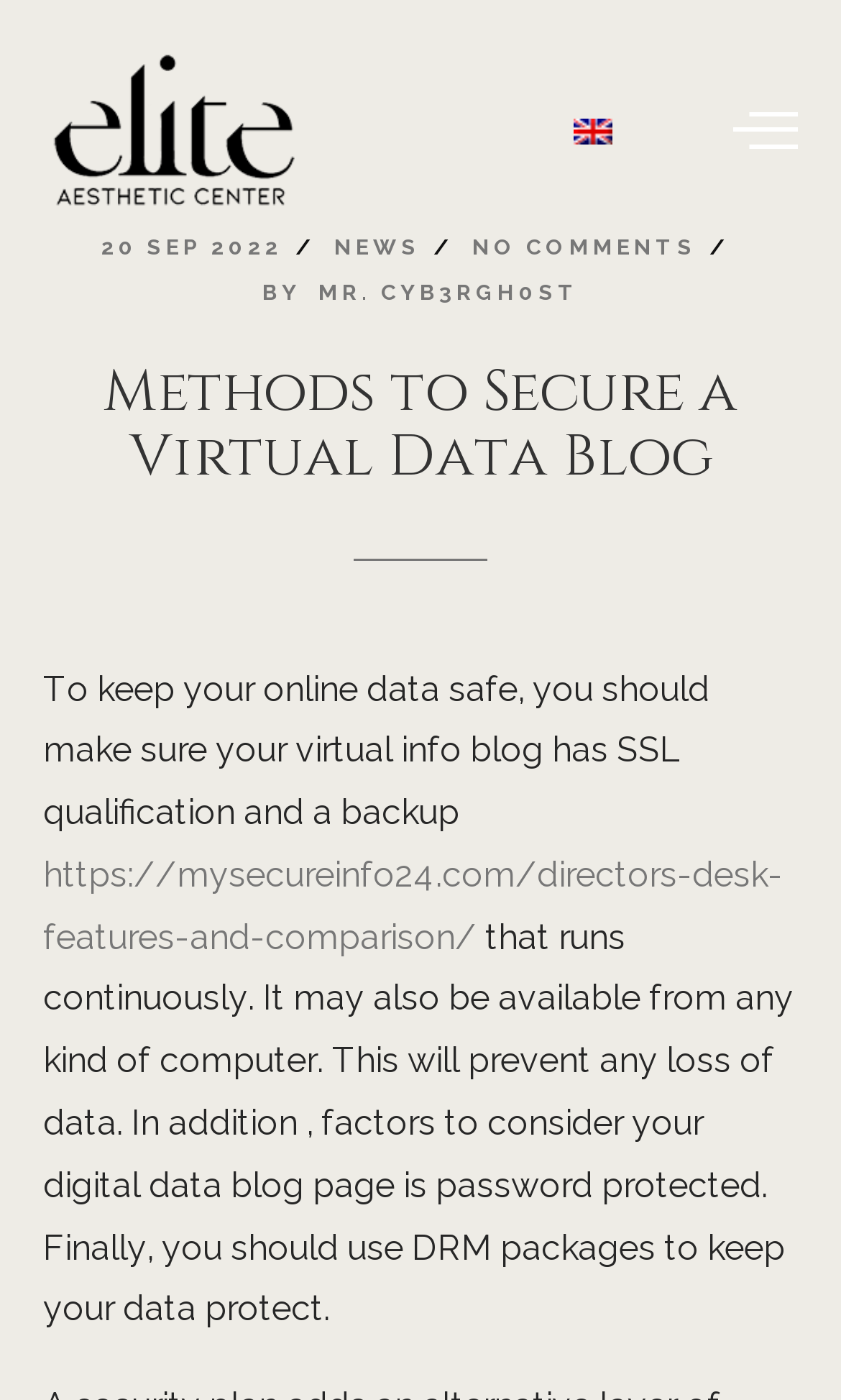By analyzing the image, answer the following question with a detailed response: What is the date of the latest article?

I found the date of the latest article by looking at the link '20 SEP 2022' which is located below the header and above the article title.